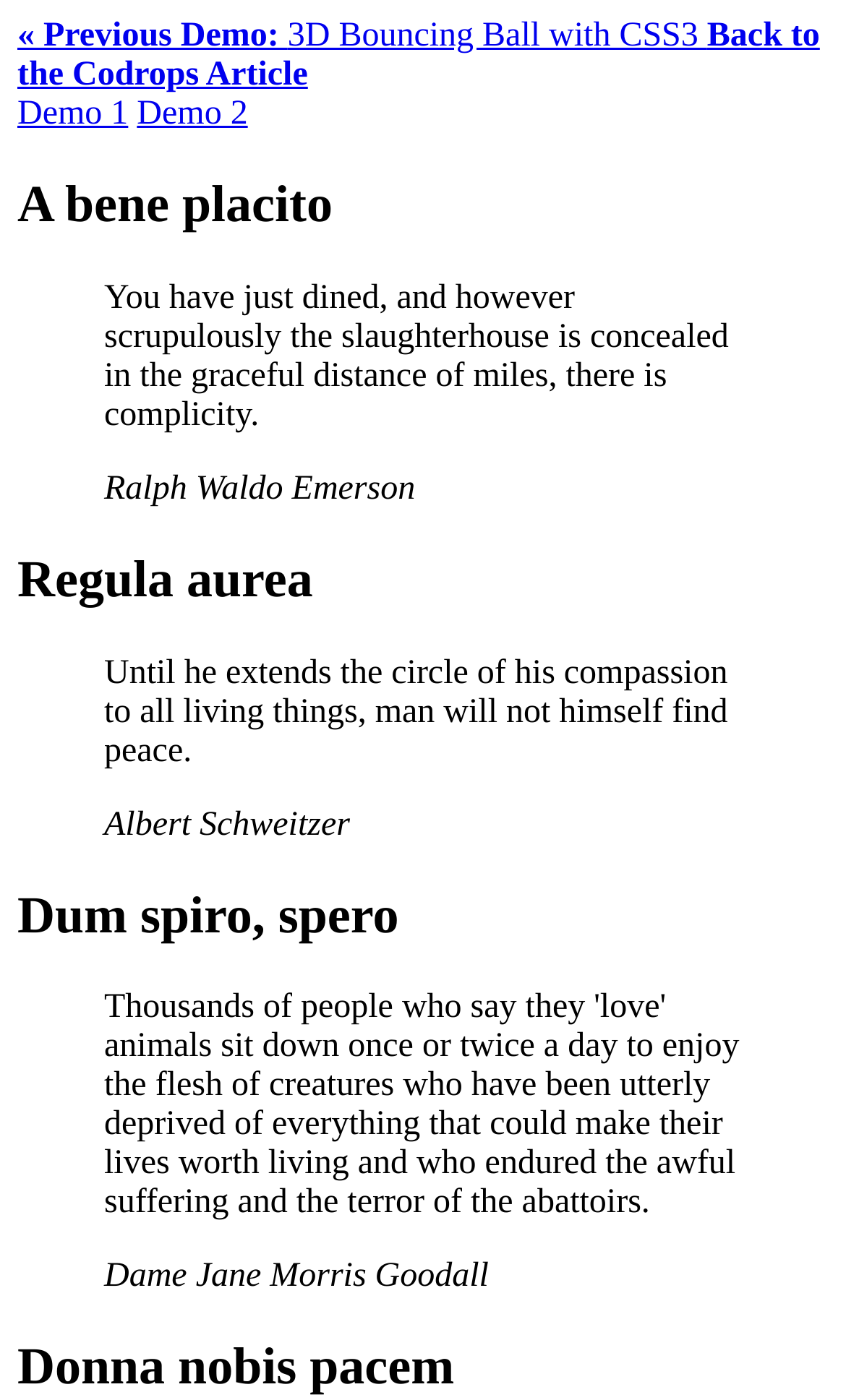Please give a one-word or short phrase response to the following question: 
Who is the author of the first quote?

Ralph Waldo Emerson